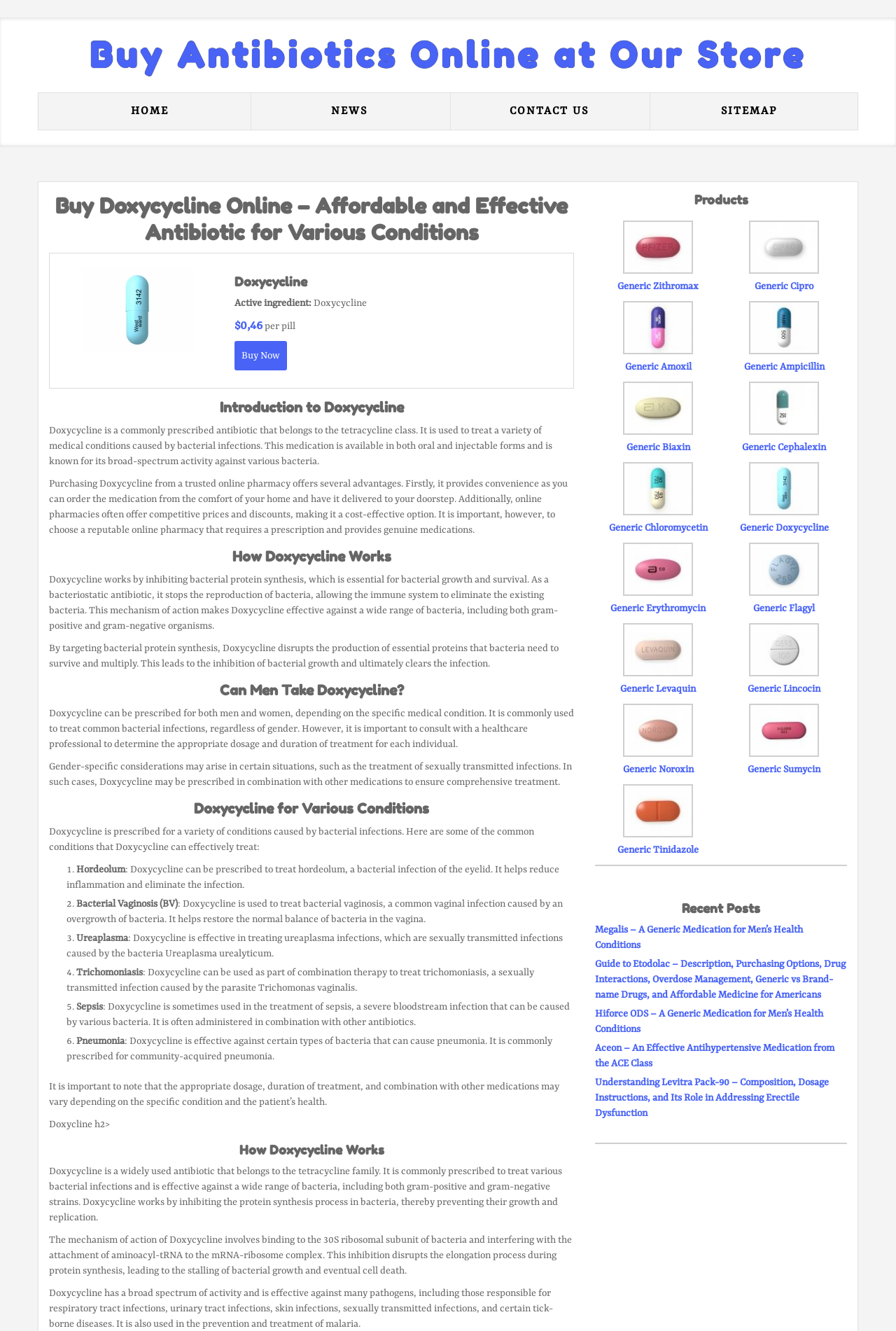Look at the image and write a detailed answer to the question: 
What is the purpose of Doxycycline?

The webpage explains that Doxycycline is a bacteriostatic antibiotic that works by inhibiting bacterial protein synthesis, and it is used to treat various bacterial infections, including respiratory tract infections, urinary tract infections, and sexually transmitted infections.